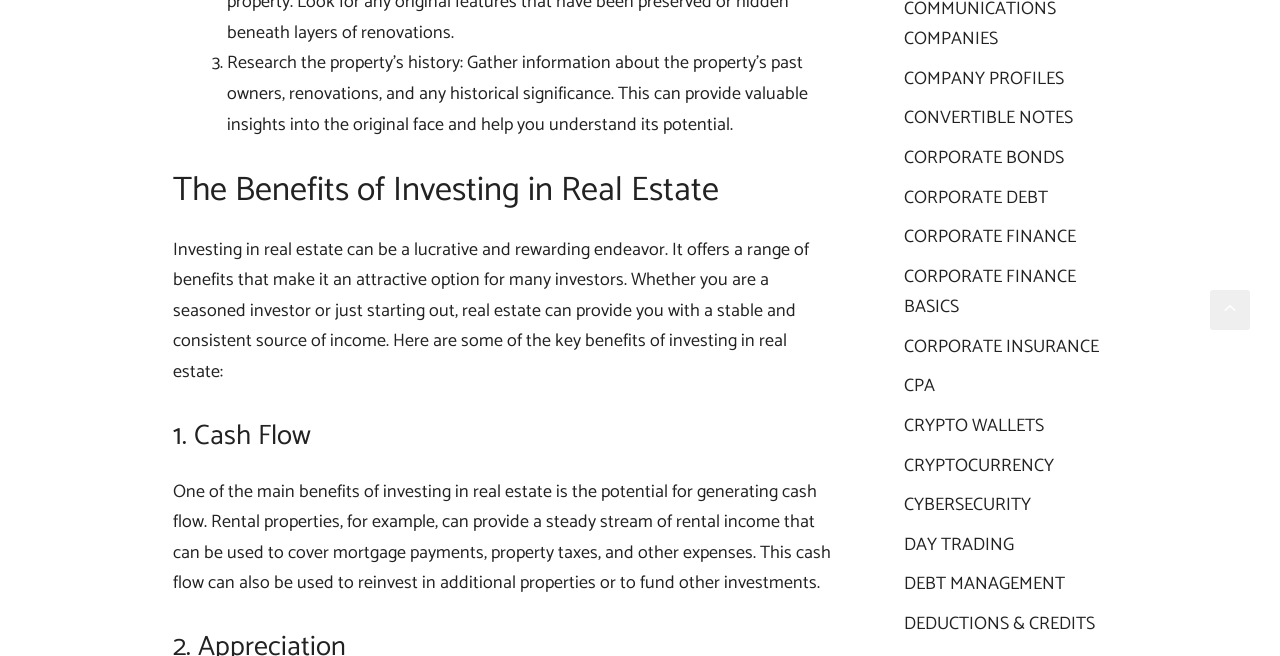What is the potential use of cash flow from rental properties?
Based on the content of the image, thoroughly explain and answer the question.

The potential use of cash flow from rental properties is to cover mortgage payments, property taxes, and other expenses, as mentioned in the text 'can provide a steady stream of rental income that can be used to cover mortgage payments, property taxes, and other expenses'.